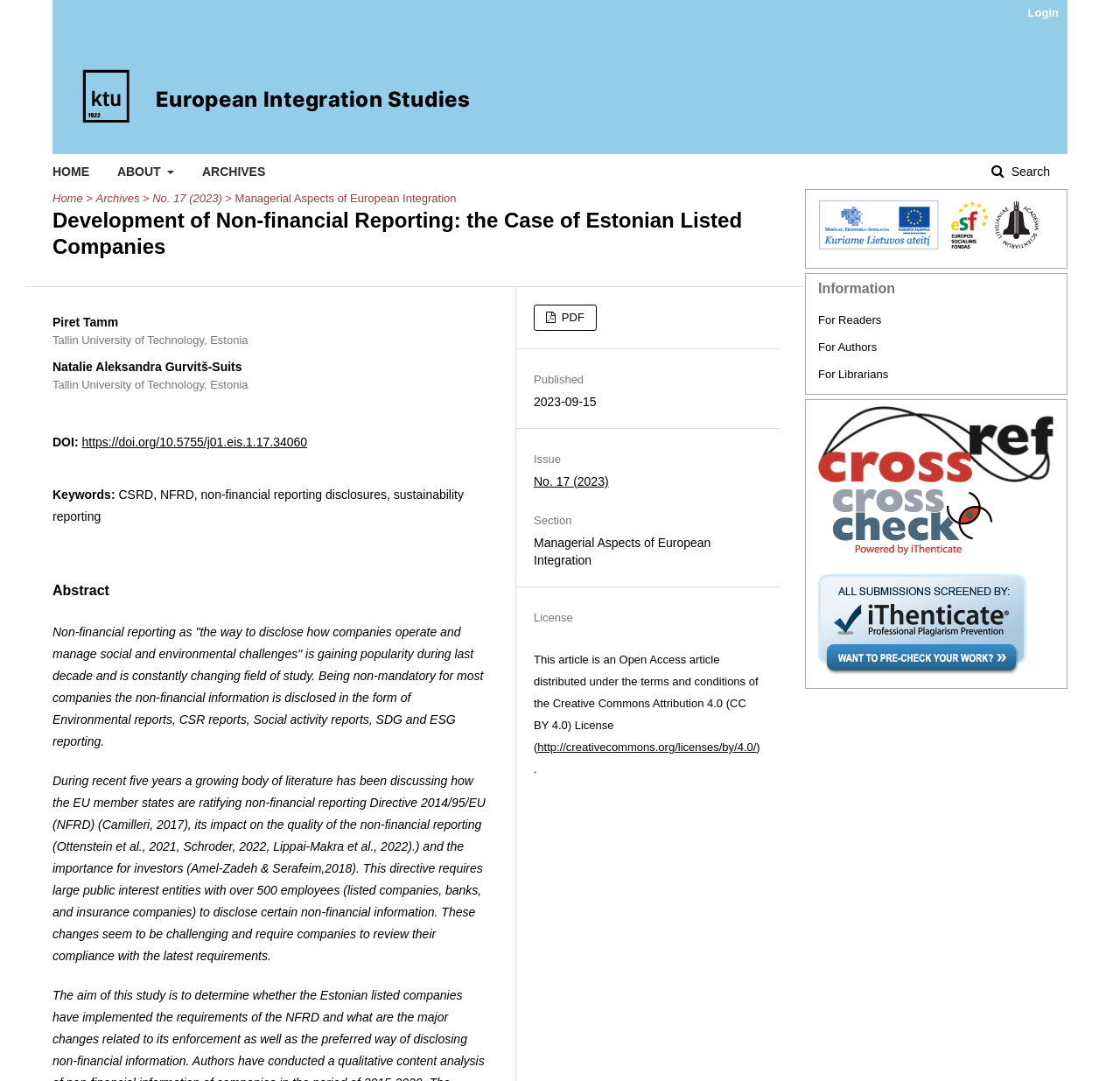Please answer the following question using a single word or phrase: What is the publication date of the article?

2023-09-15